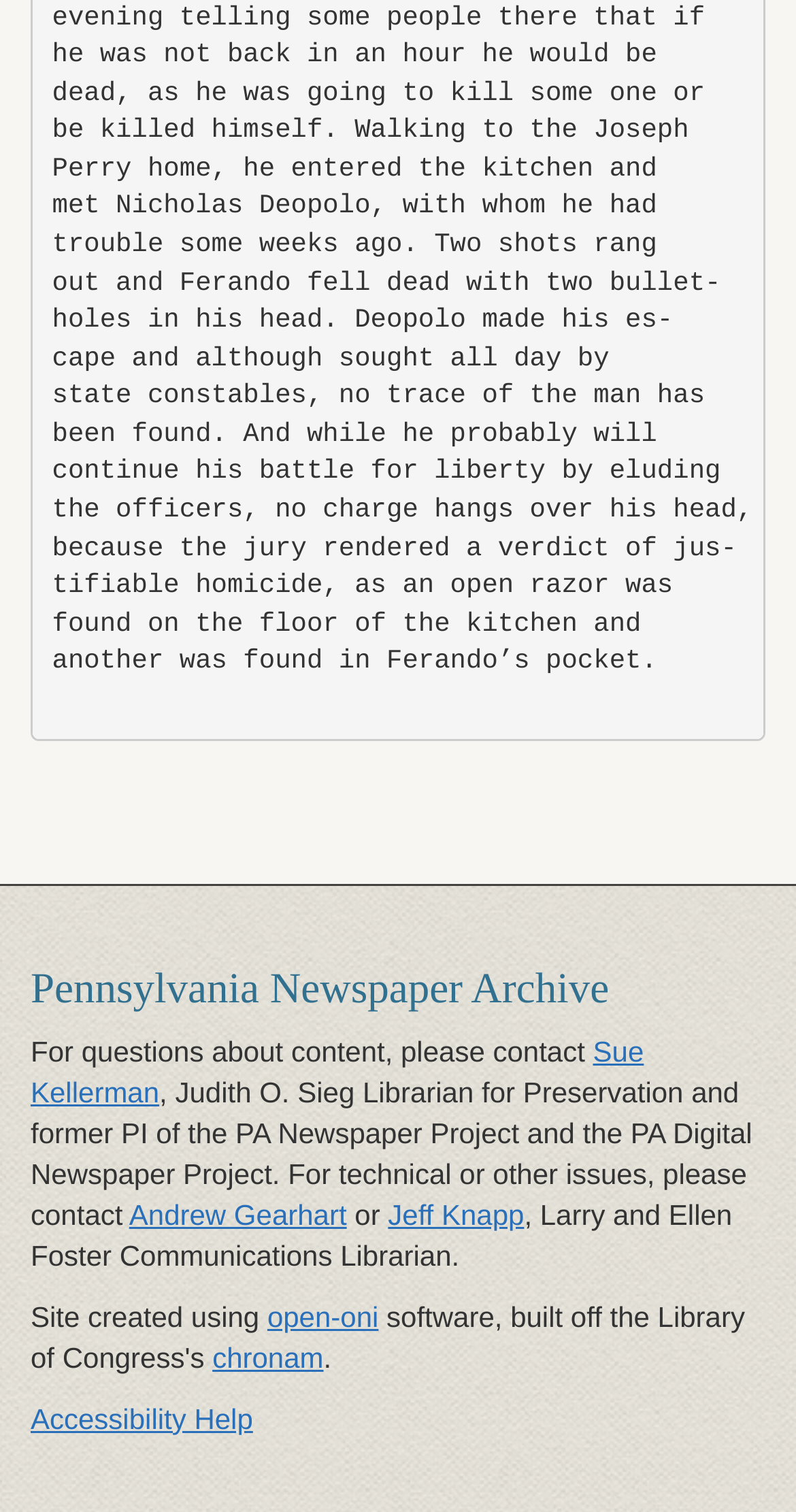Given the following UI element description: "chronam", find the bounding box coordinates in the webpage screenshot.

[0.267, 0.887, 0.406, 0.908]